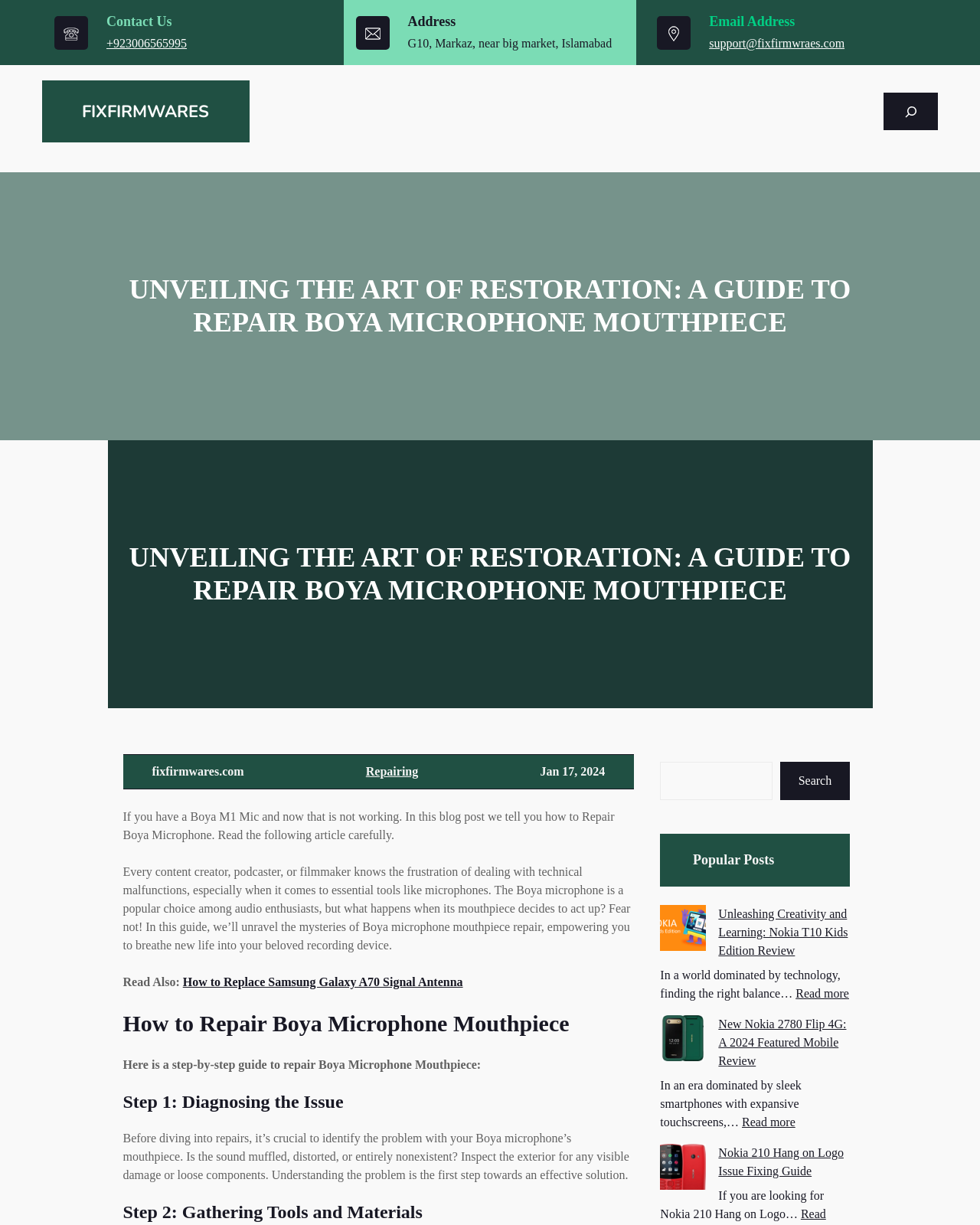Refer to the image and provide an in-depth answer to the question:
What is the topic of the blog post?

I found the topic of the blog post by reading the introduction, which mentions 'Repair Boya Microphone' and 'Boya microphone mouthpiece repair'.